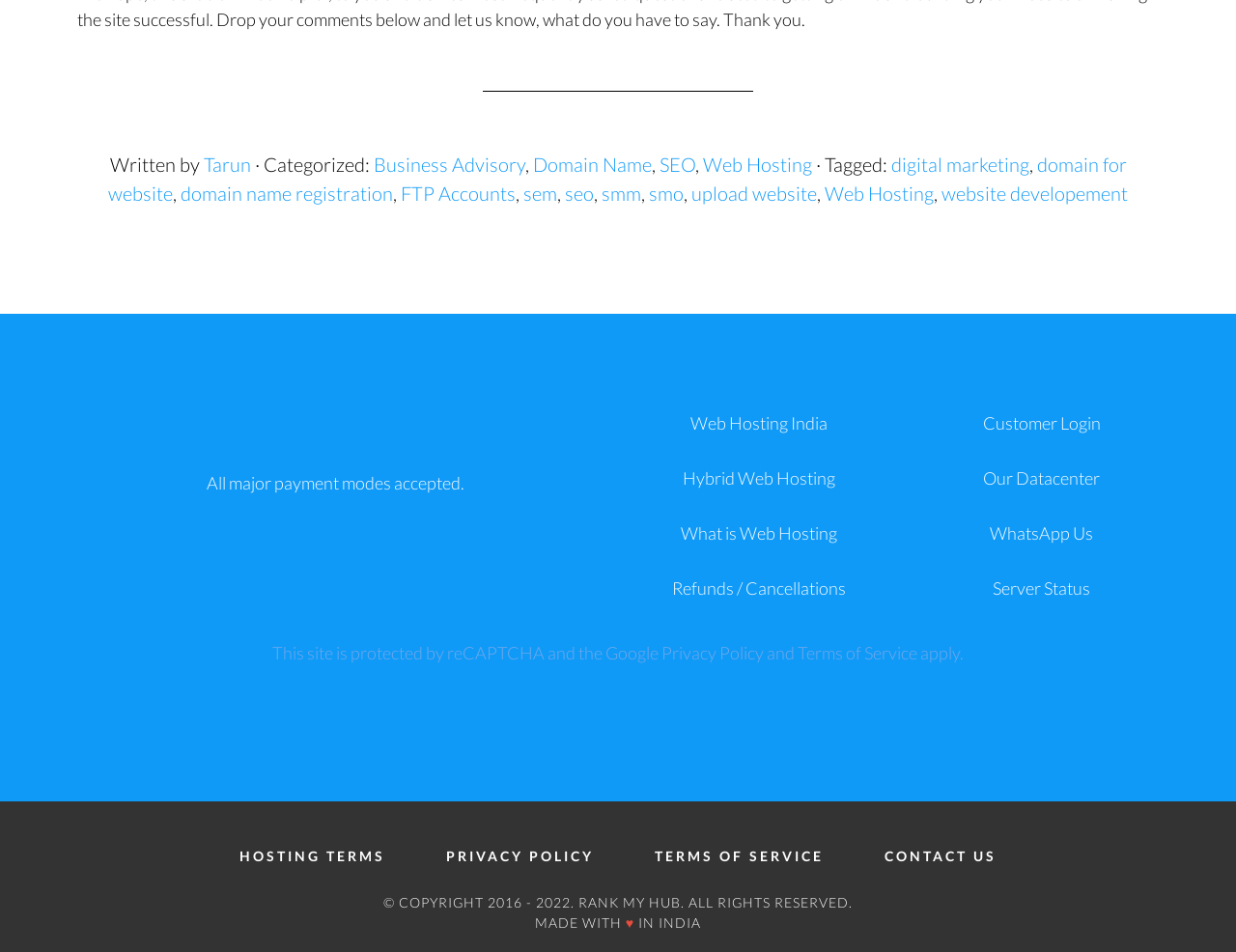How many social media links are available?
Provide a detailed and extensive answer to the question.

There are four social media links available, which are Facebook, Twitter, Company, and YouTube, each with a corresponding image and text.